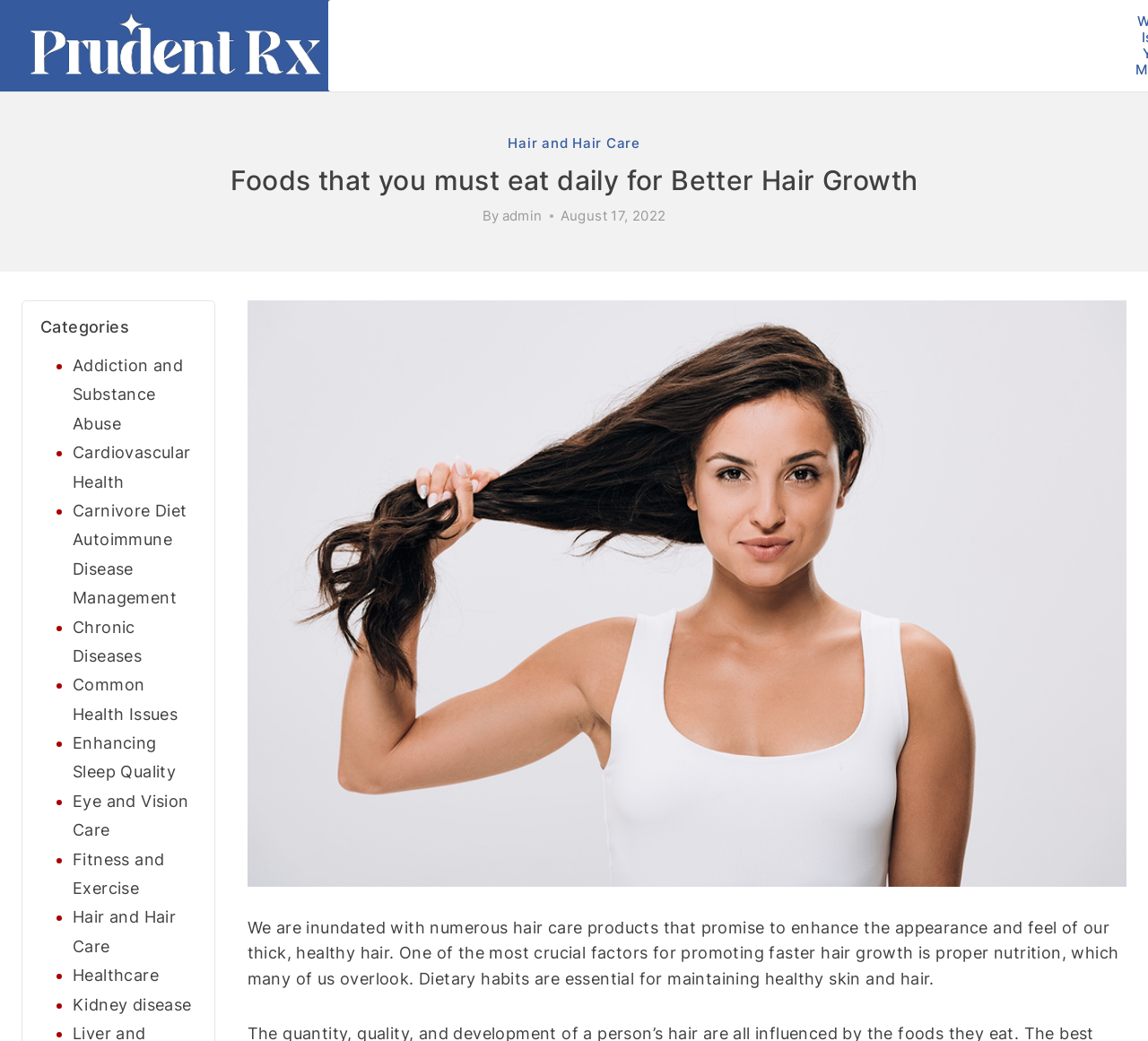Using the information in the image, give a detailed answer to the following question: What is the date of the article?

The date of the article can be found by looking at the time section, which is located below the main heading. The text 'August 17, 2022' is the date of the article.